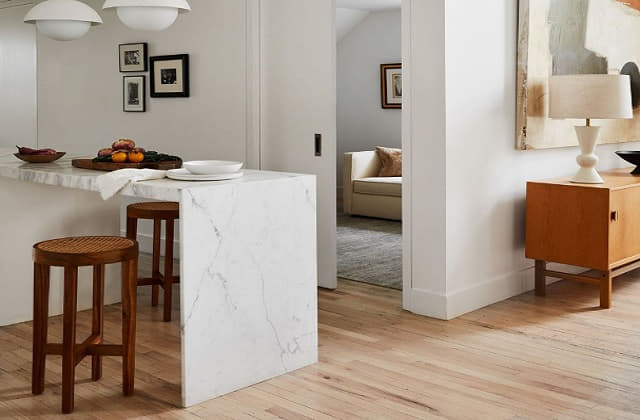Utilize the information from the image to answer the question in detail:
What is the color of the sofa in the living area?

The caption describes the living area as having a 'light-toned sofa', which indicates that the color of the sofa is light-toned.